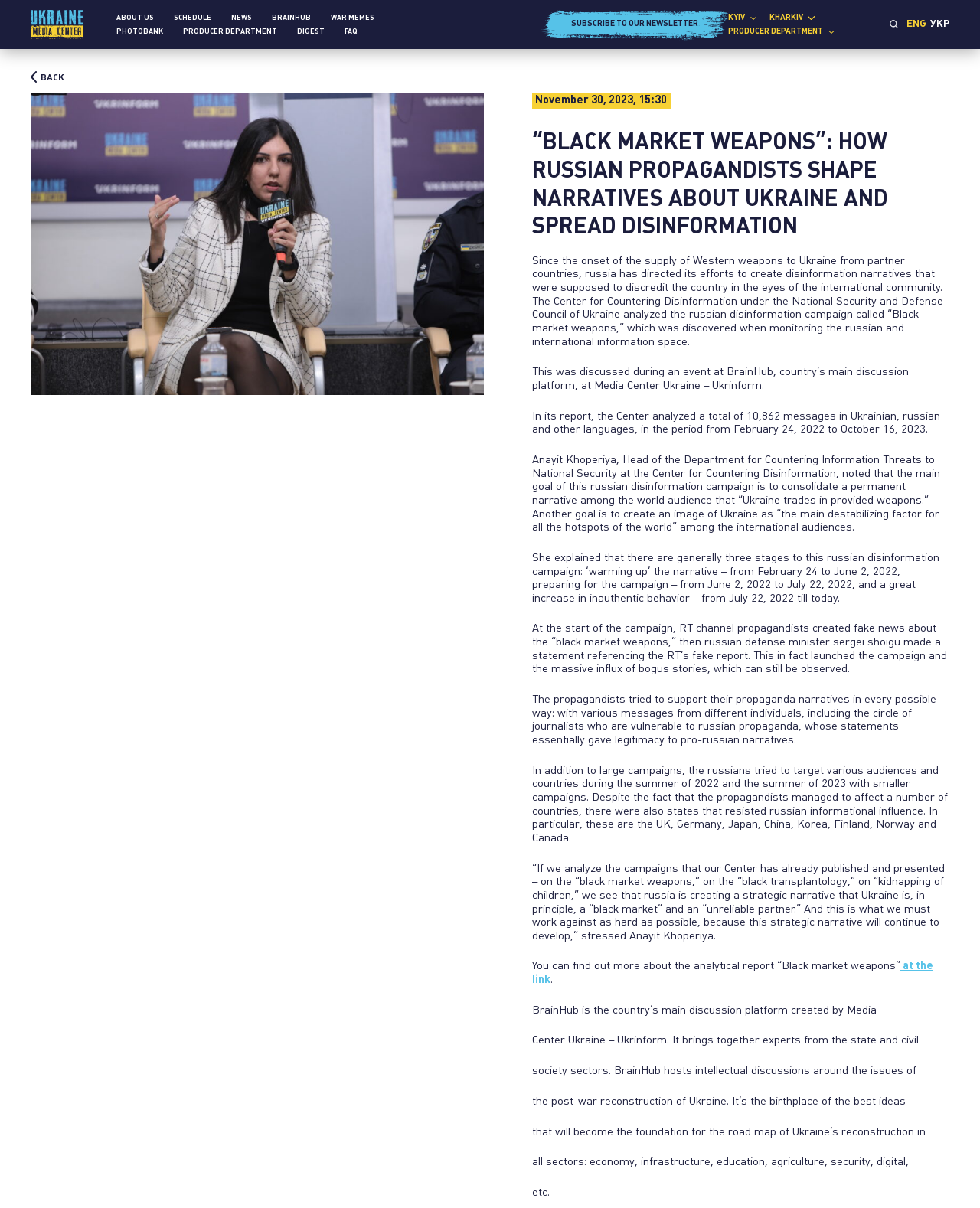Generate the text content of the main headline of the webpage.

“BLACK MARKET WEAPONS”: HOW RUSSIAN PROPAGANDISTS SHAPE NARRATIVES ABOUT UKRAINE AND SPREAD DISINFORMATION